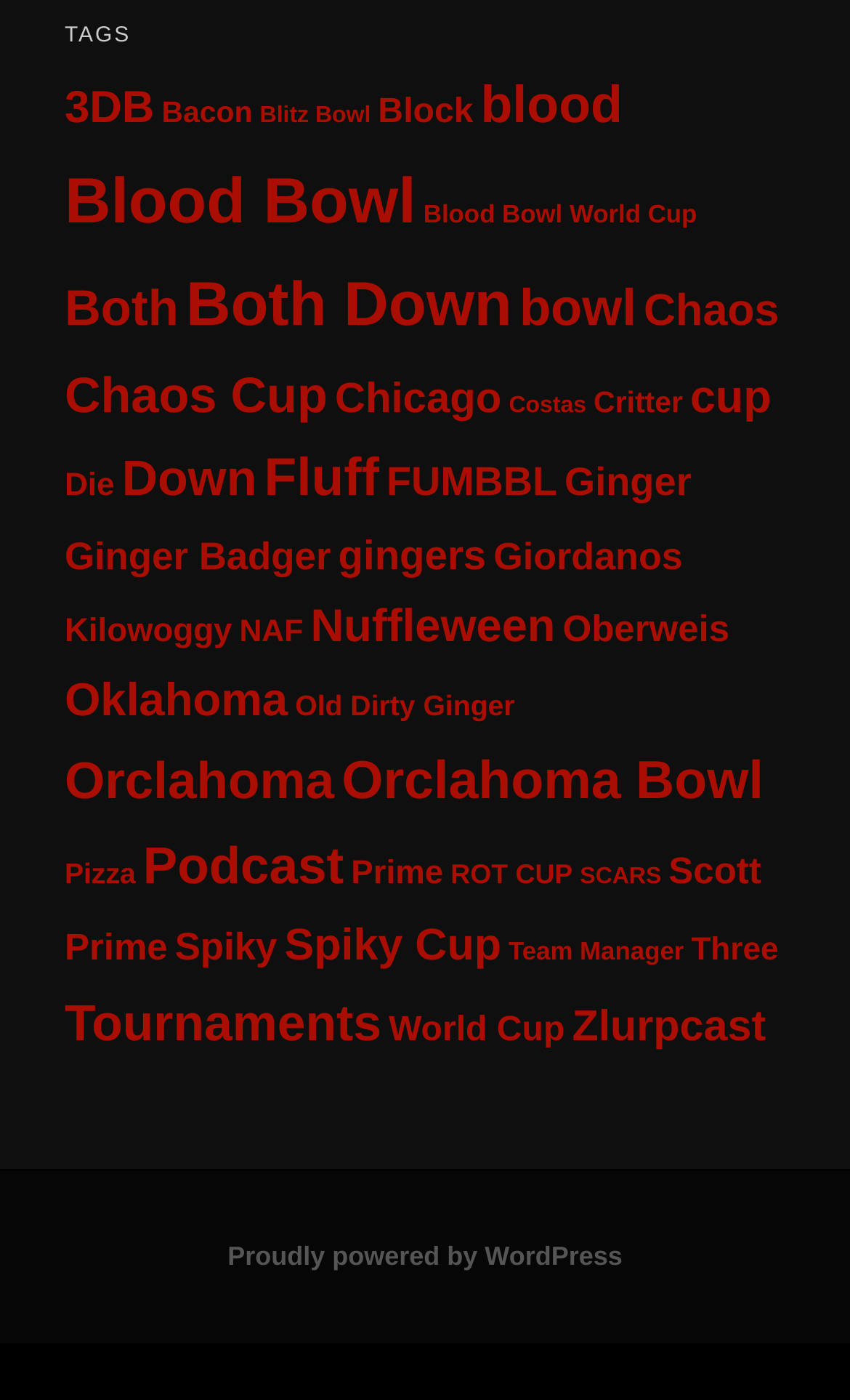How many links are there on this webpage?
Please provide a single word or phrase as your answer based on the image.

56